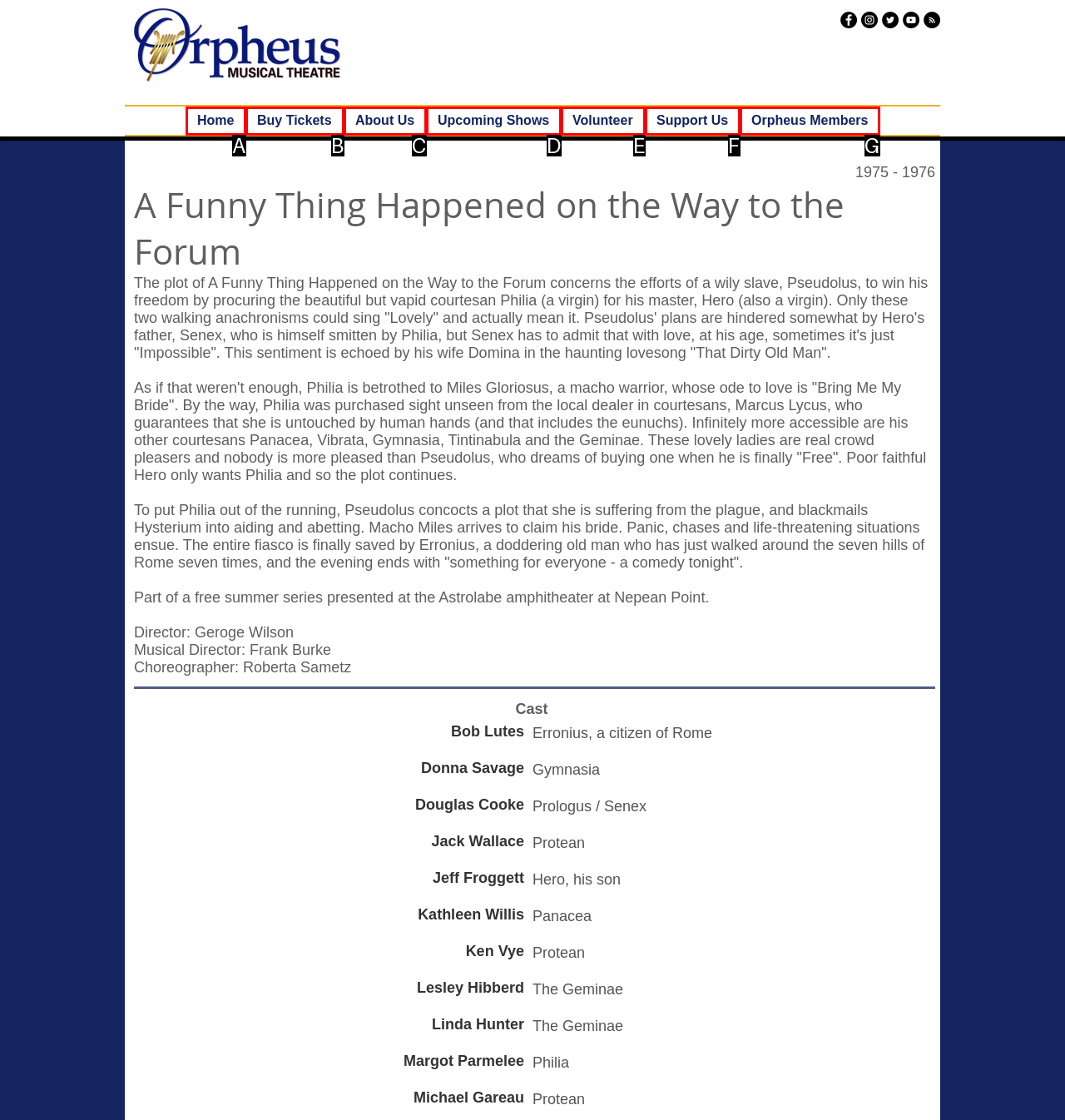From the given choices, indicate the option that best matches: Volunteer
State the letter of the chosen option directly.

E